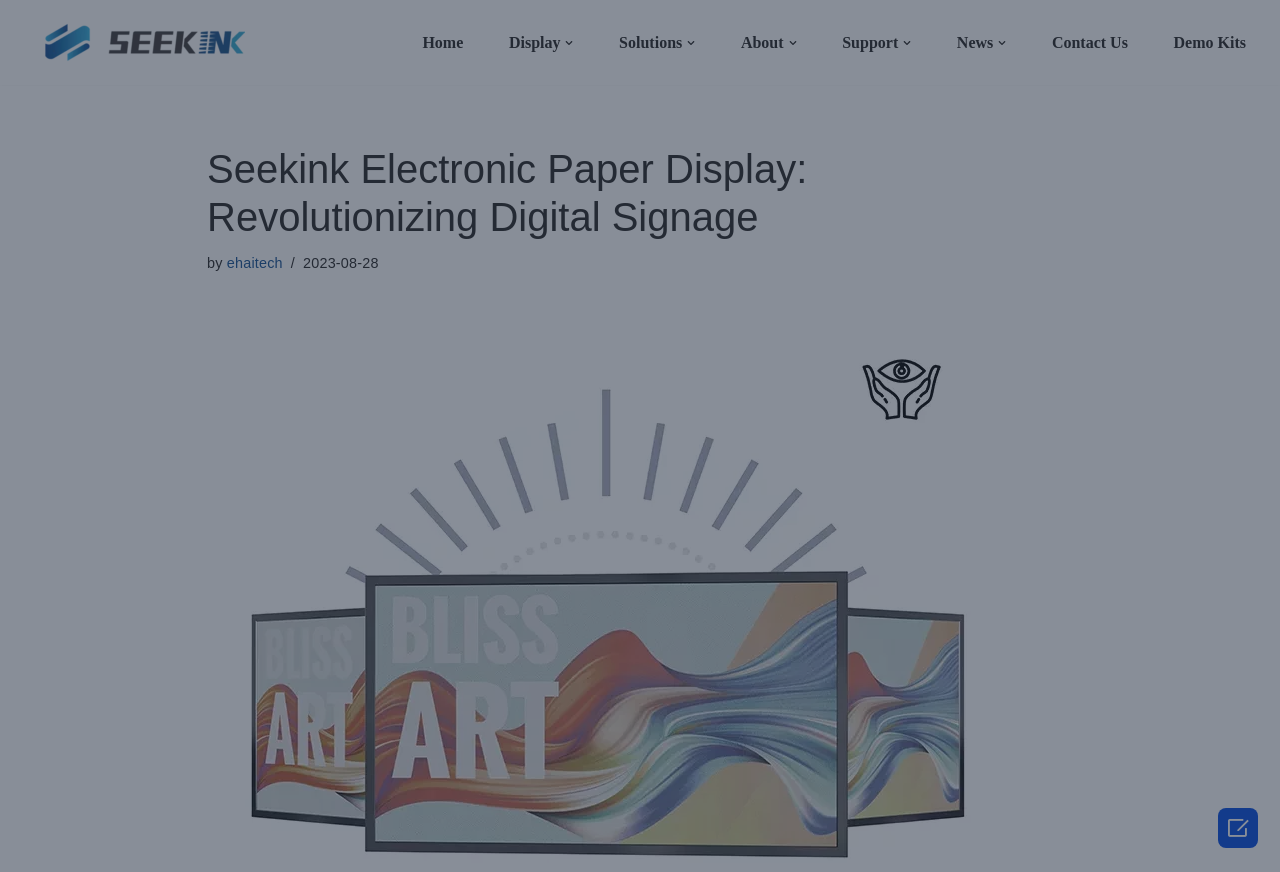Can you identify the bounding box coordinates of the clickable region needed to carry out this instruction: 'Open the 'Digital Signage Display' submenu'? The coordinates should be four float numbers within the range of 0 to 1, stated as [left, top, right, bottom].

[0.523, 0.132, 0.71, 0.161]